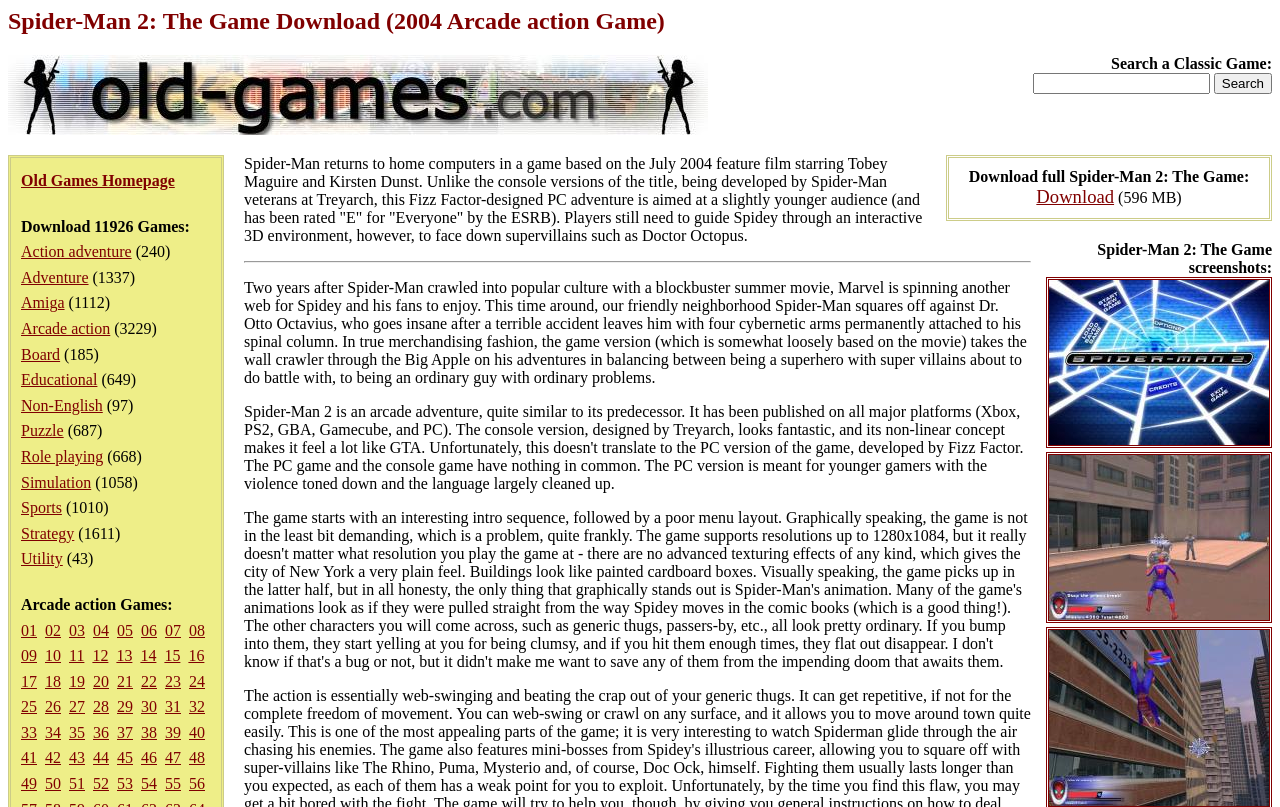Please give a concise answer to this question using a single word or phrase: 
How many game categories are listed on the webpage?

15